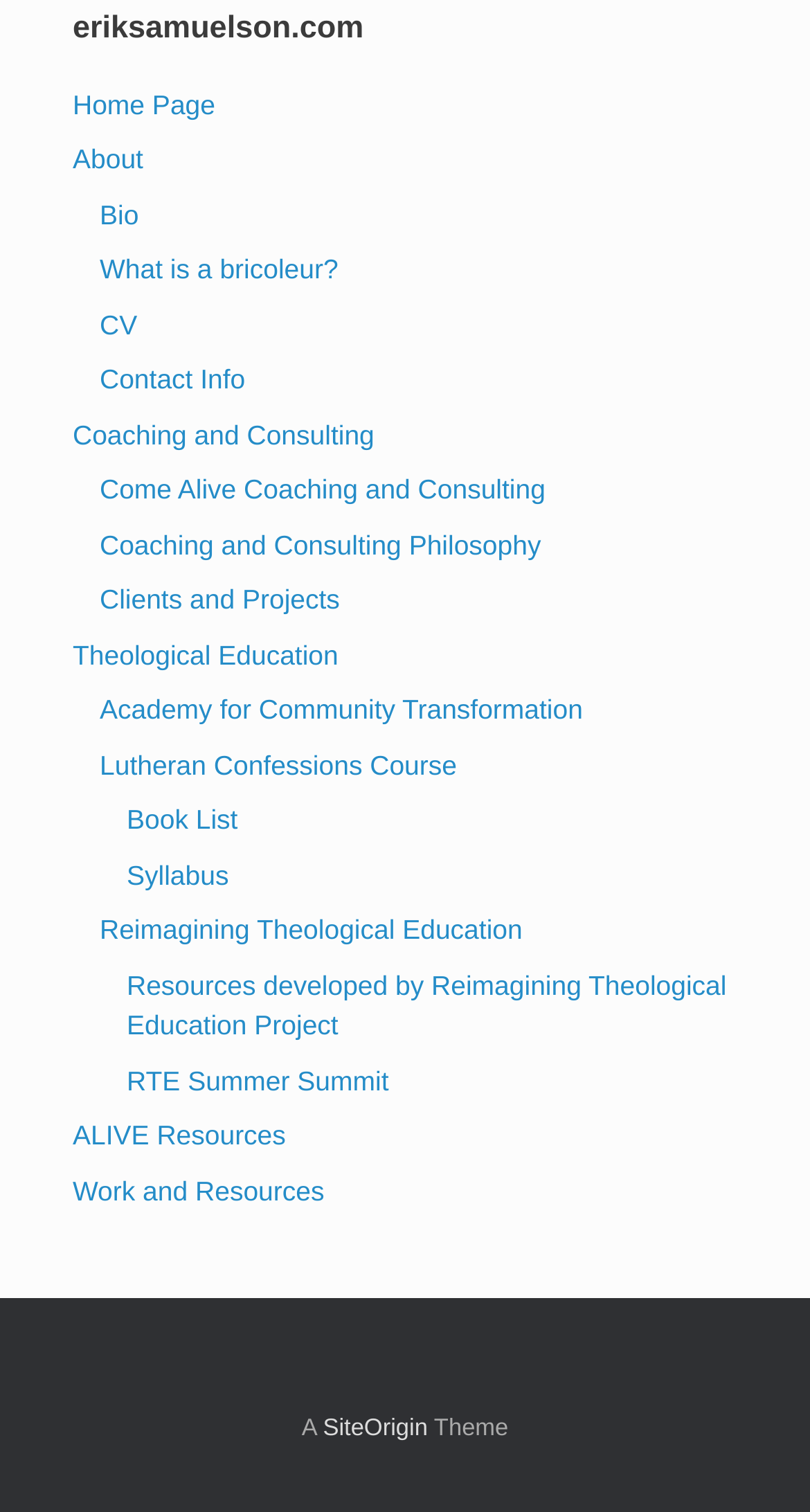Identify the coordinates of the bounding box for the element that must be clicked to accomplish the instruction: "go to home page".

[0.09, 0.059, 0.266, 0.079]